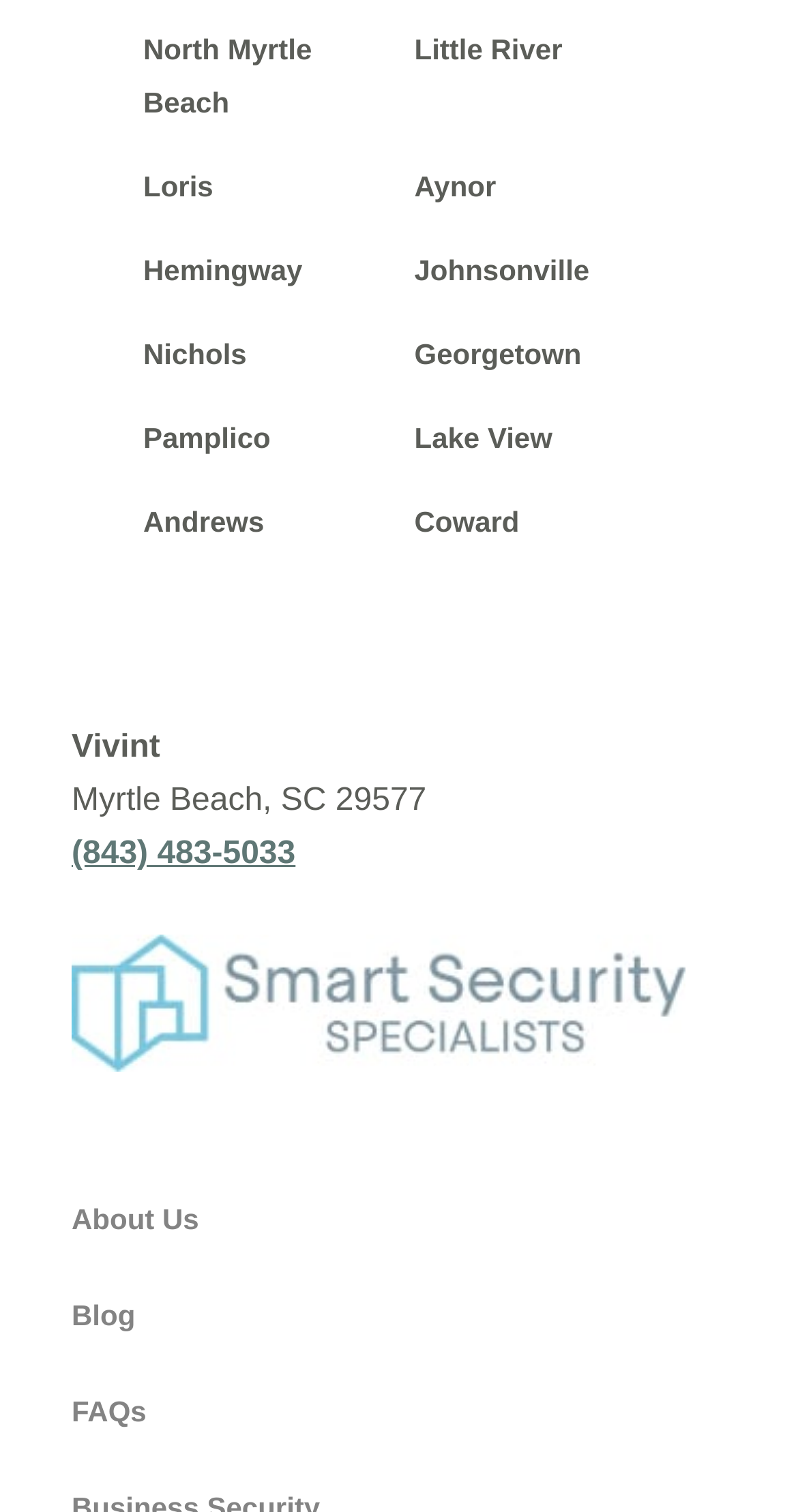Find the bounding box coordinates of the clickable area that will achieve the following instruction: "call (843) 483-5033".

[0.09, 0.554, 0.37, 0.577]